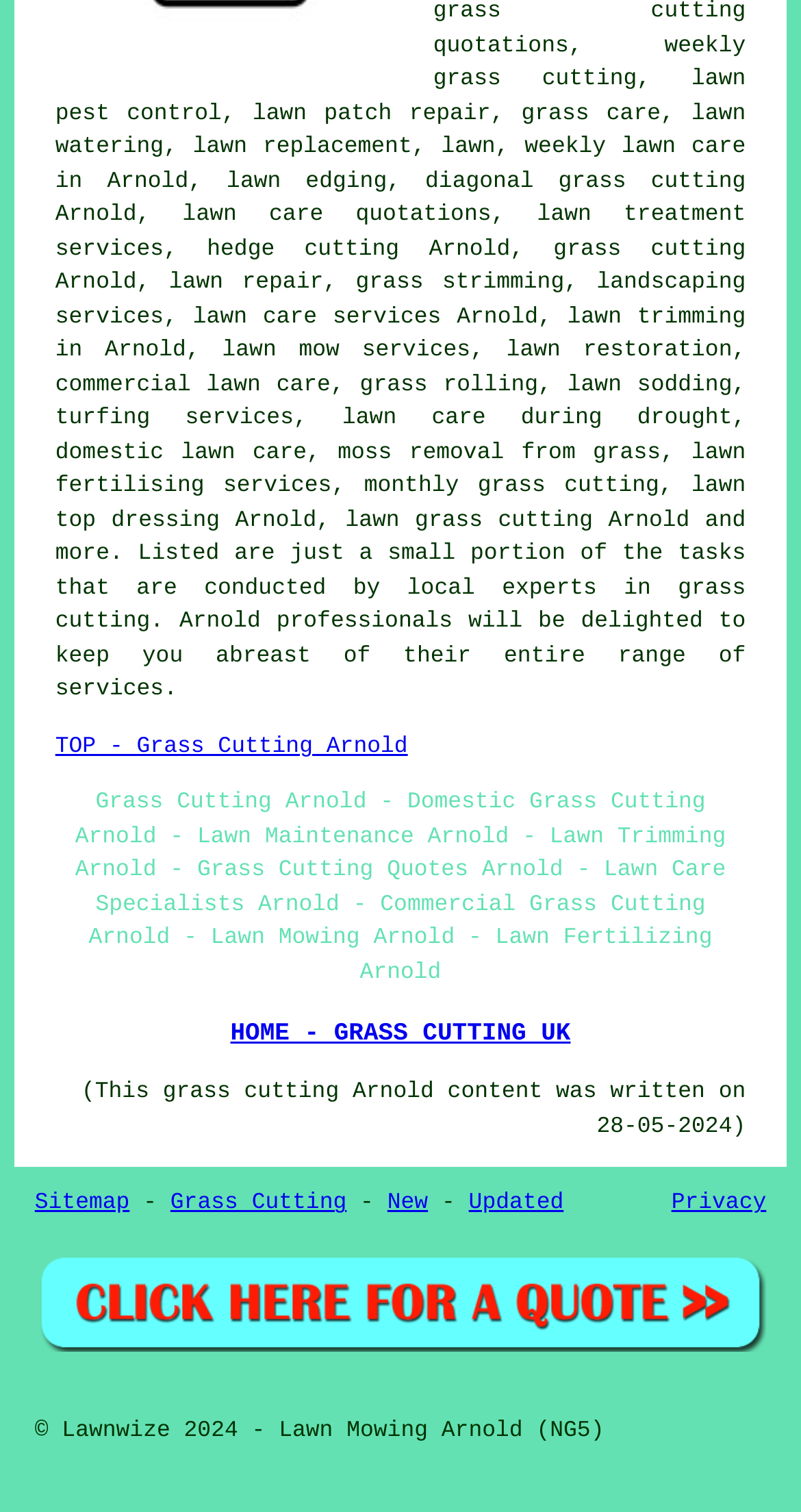What is the main service offered in Arnold?
Provide a thorough and detailed answer to the question.

The webpage is about grass cutting services in Arnold, and it lists various services related to lawn care, such as lawn mowing, lawn trimming, and lawn fertilizing.